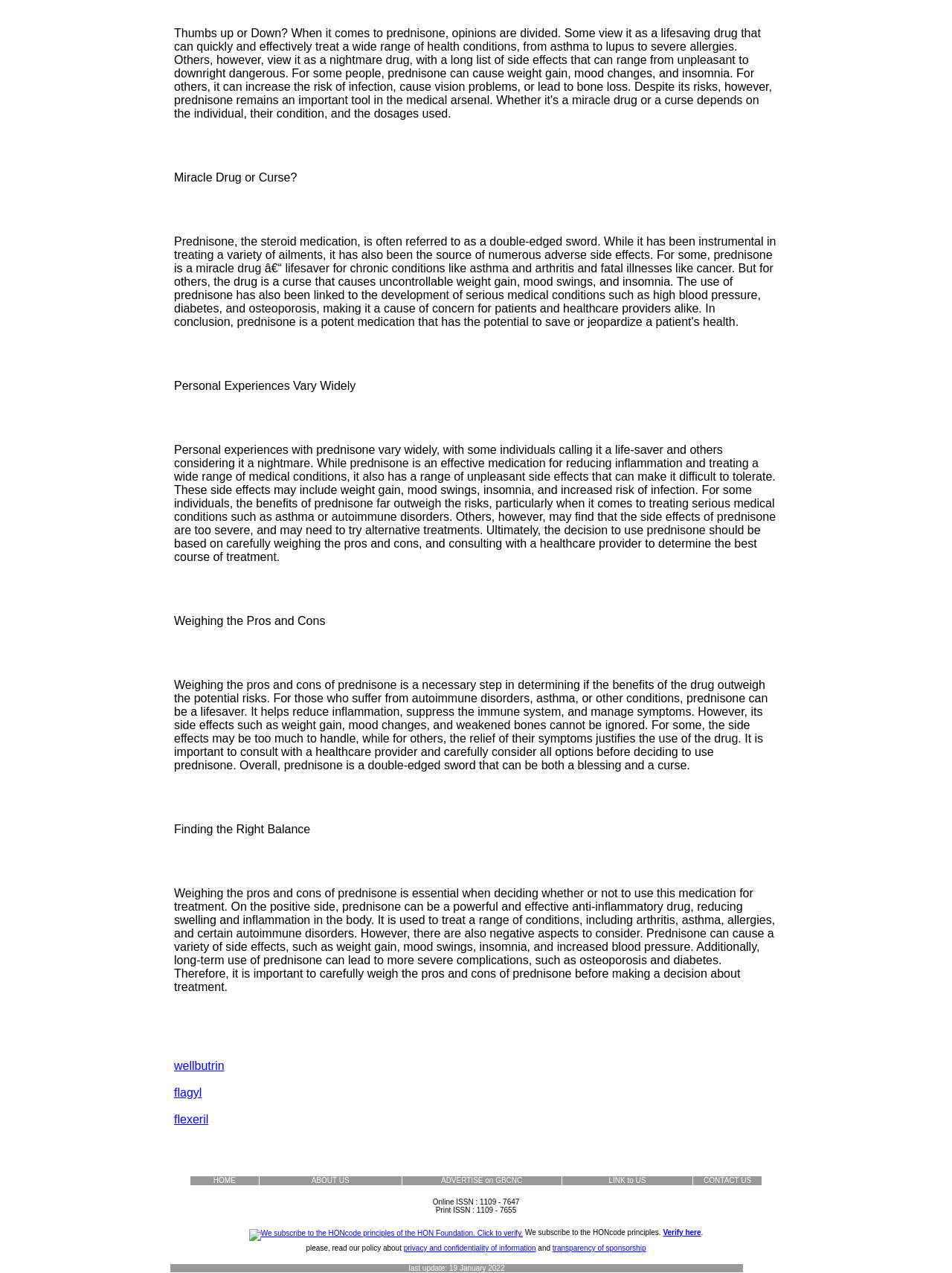Identify the bounding box coordinates of the clickable region to carry out the given instruction: "Click on the link to wellbutrin".

[0.183, 0.832, 0.236, 0.842]